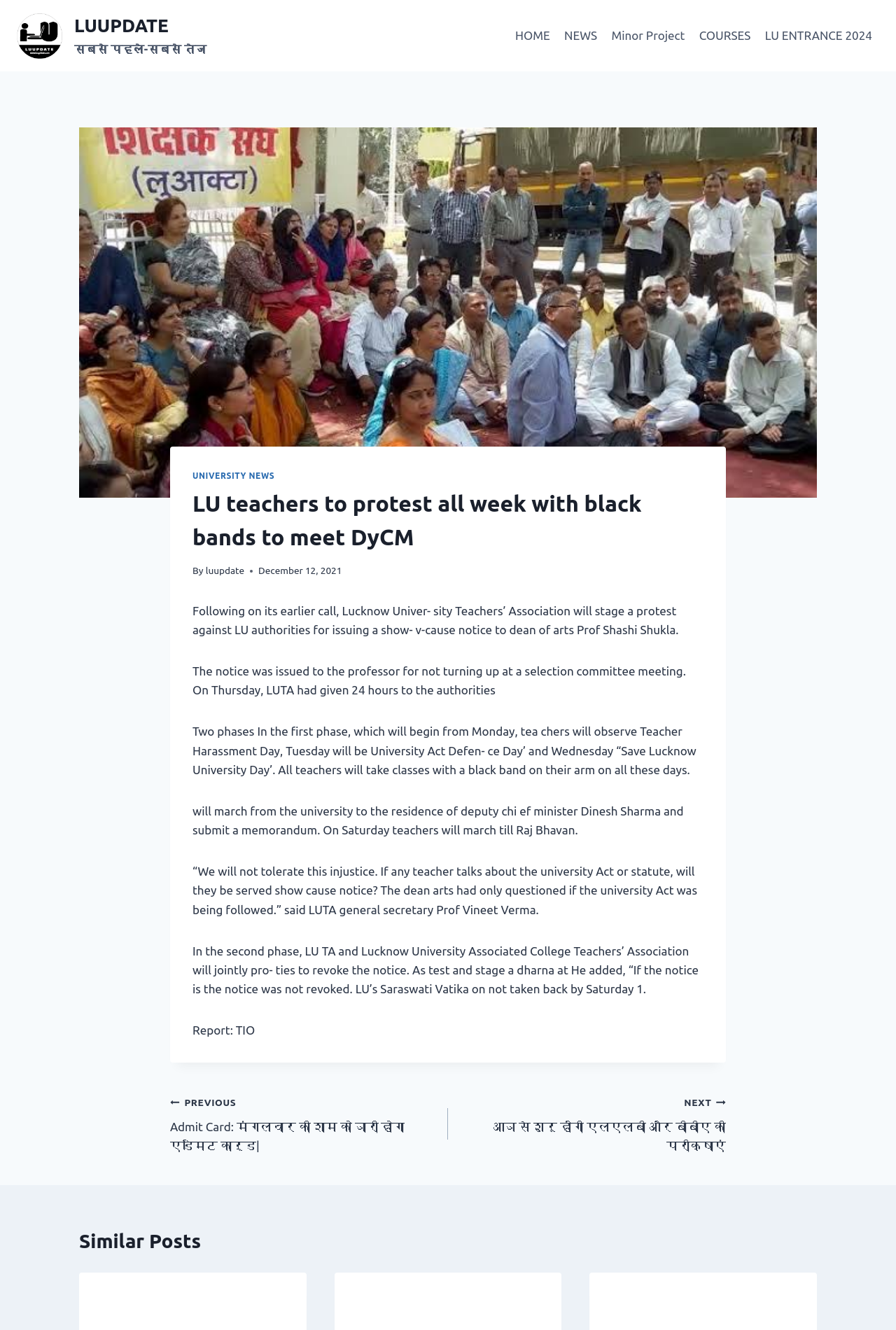Provide the bounding box coordinates of the section that needs to be clicked to accomplish the following instruction: "Check the previous post."

[0.19, 0.821, 0.5, 0.869]